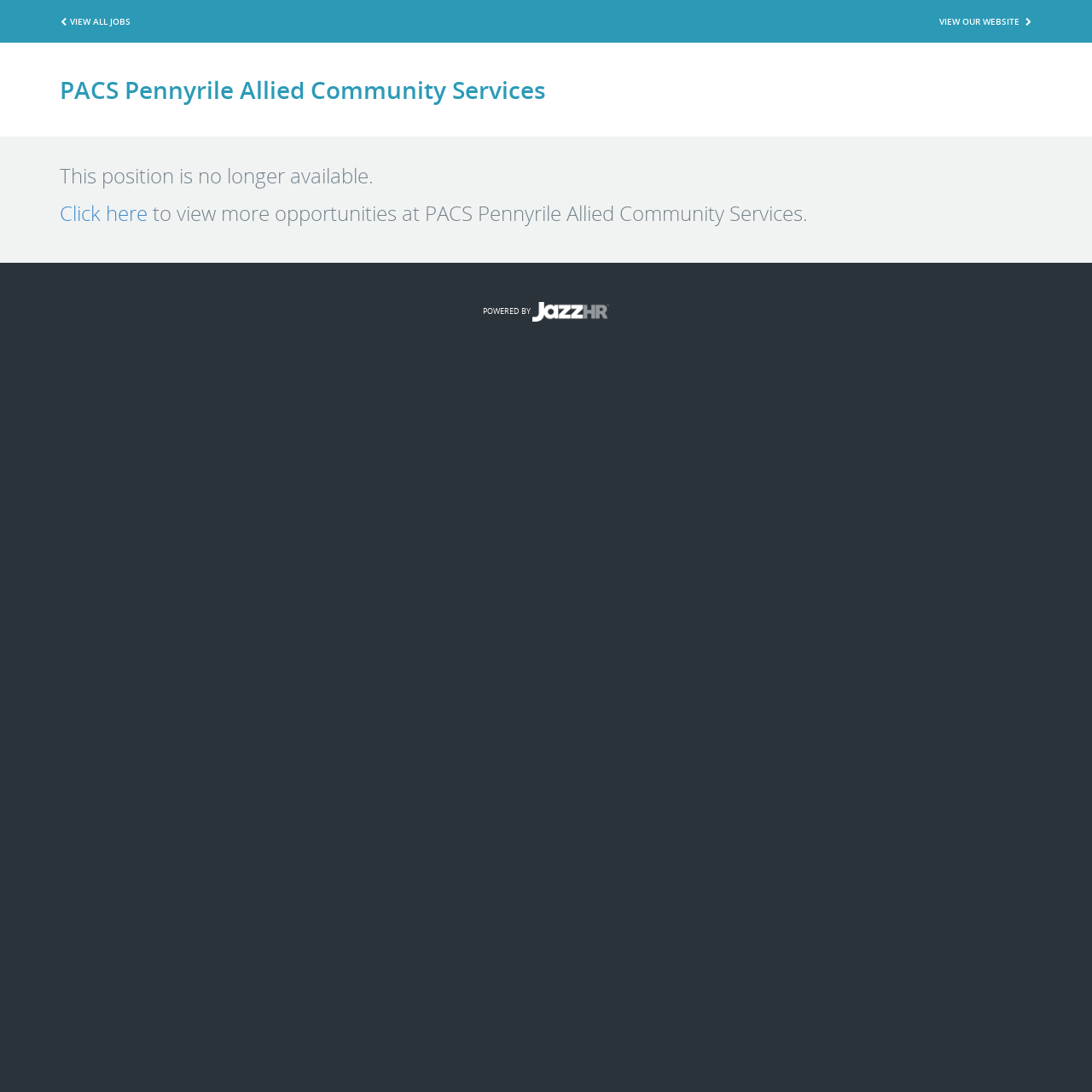Is the Homemaker position available?
Answer the question with just one word or phrase using the image.

No